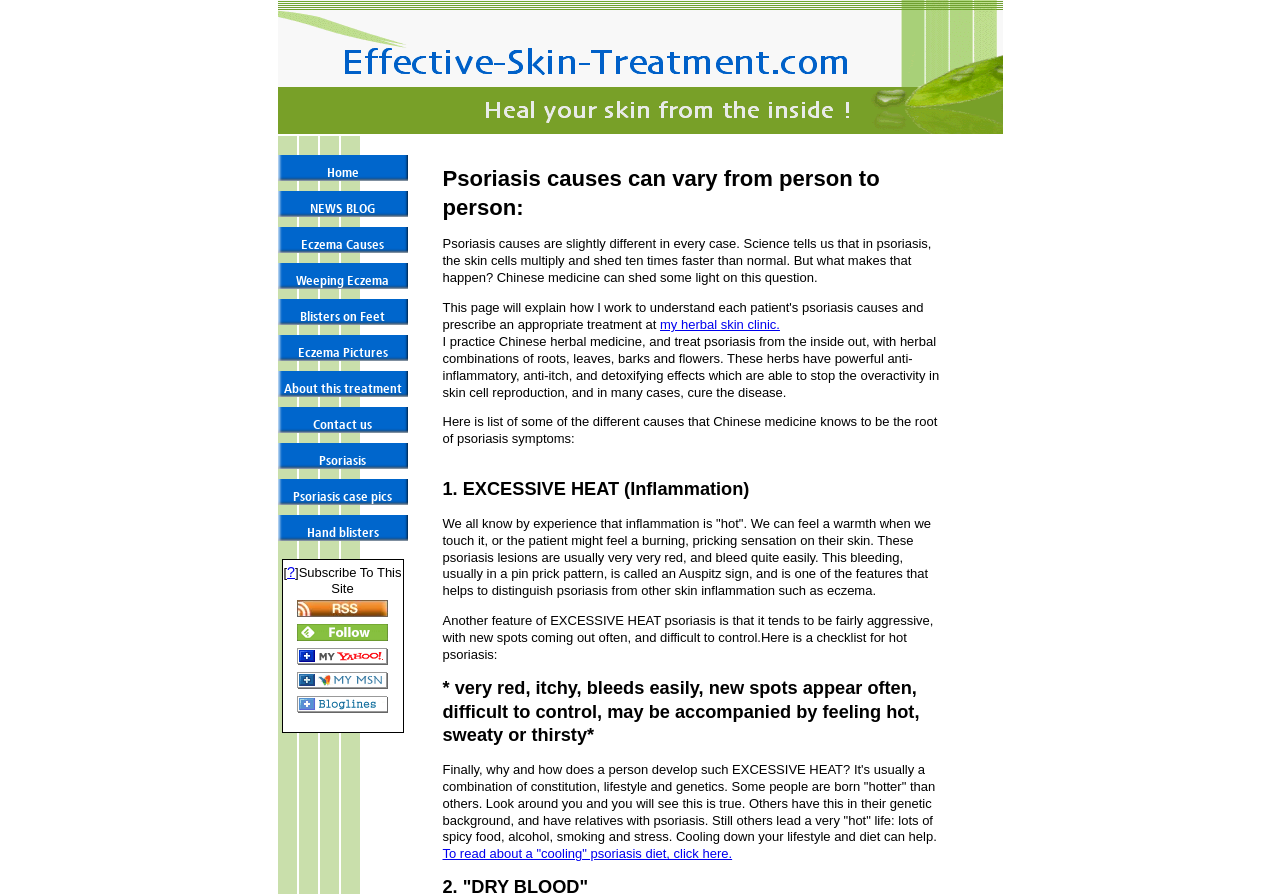From the element description View Cart, predict the bounding box coordinates of the UI element. The coordinates must be specified in the format (top-left x, top-left y, bottom-right x, bottom-right y) and should be within the 0 to 1 range.

None